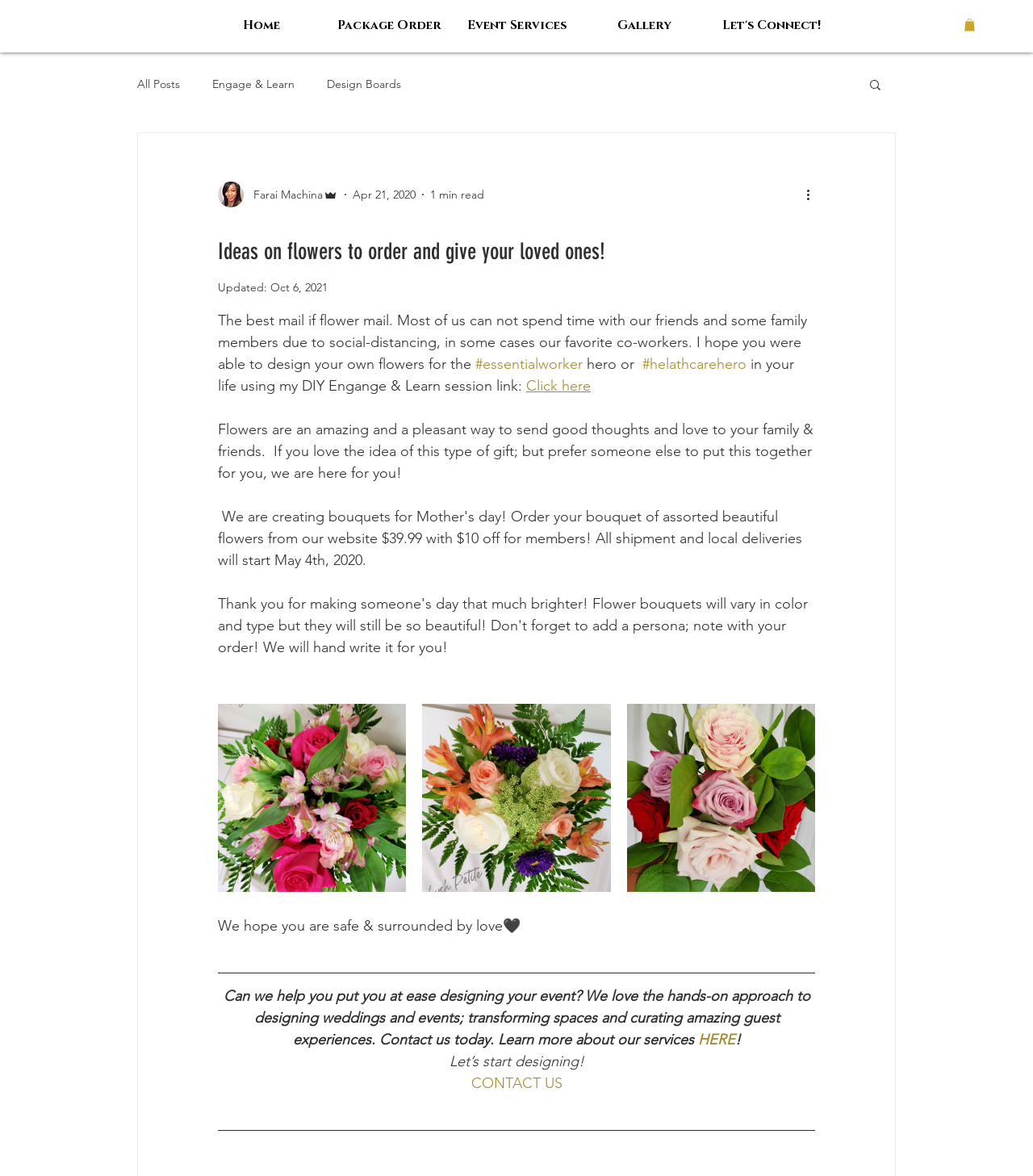Please specify the bounding box coordinates of the clickable section necessary to execute the following command: "View the 'Gallery'".

[0.562, 0.014, 0.685, 0.03]